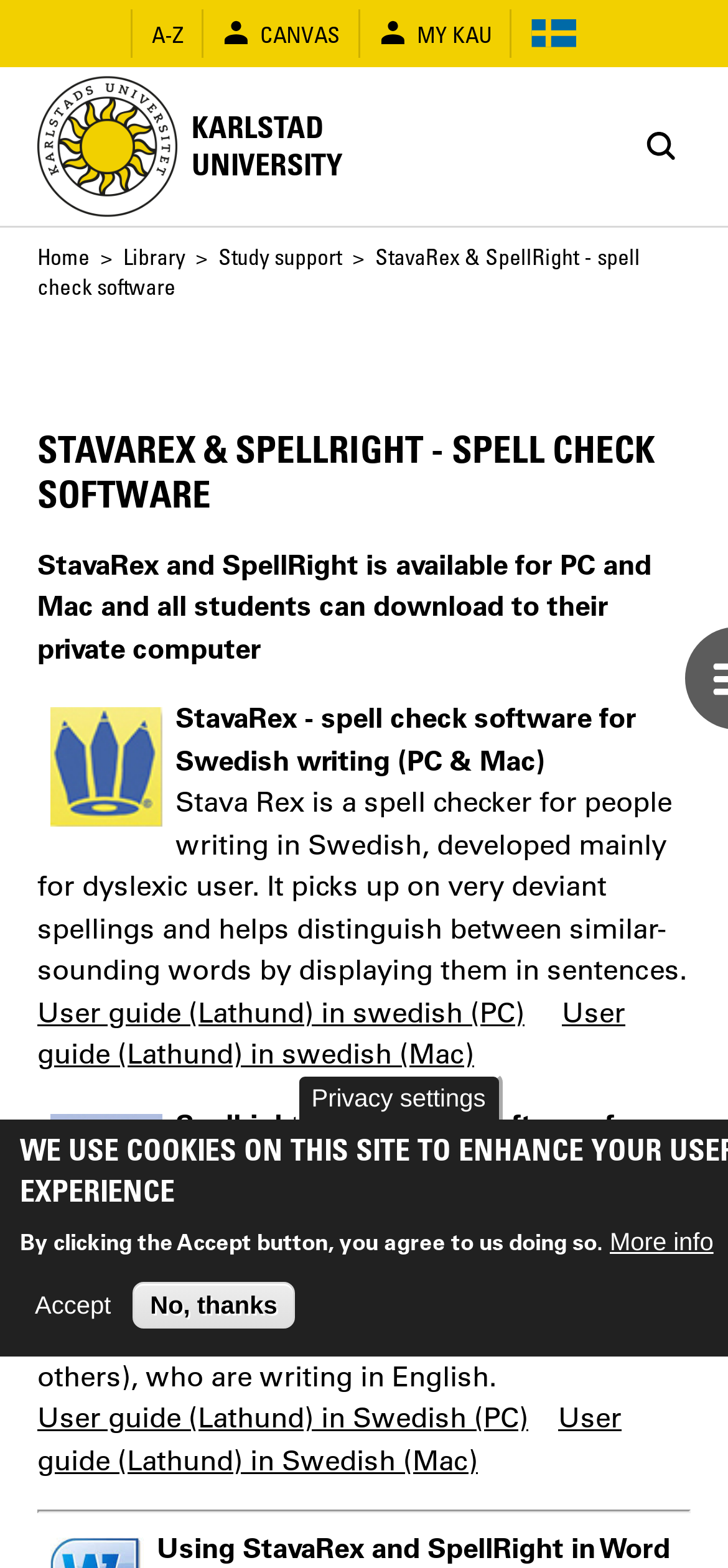Please mark the bounding box coordinates of the area that should be clicked to carry out the instruction: "Download the 'User guide (Lathund) in swedish (PC)'".

[0.051, 0.634, 0.721, 0.656]